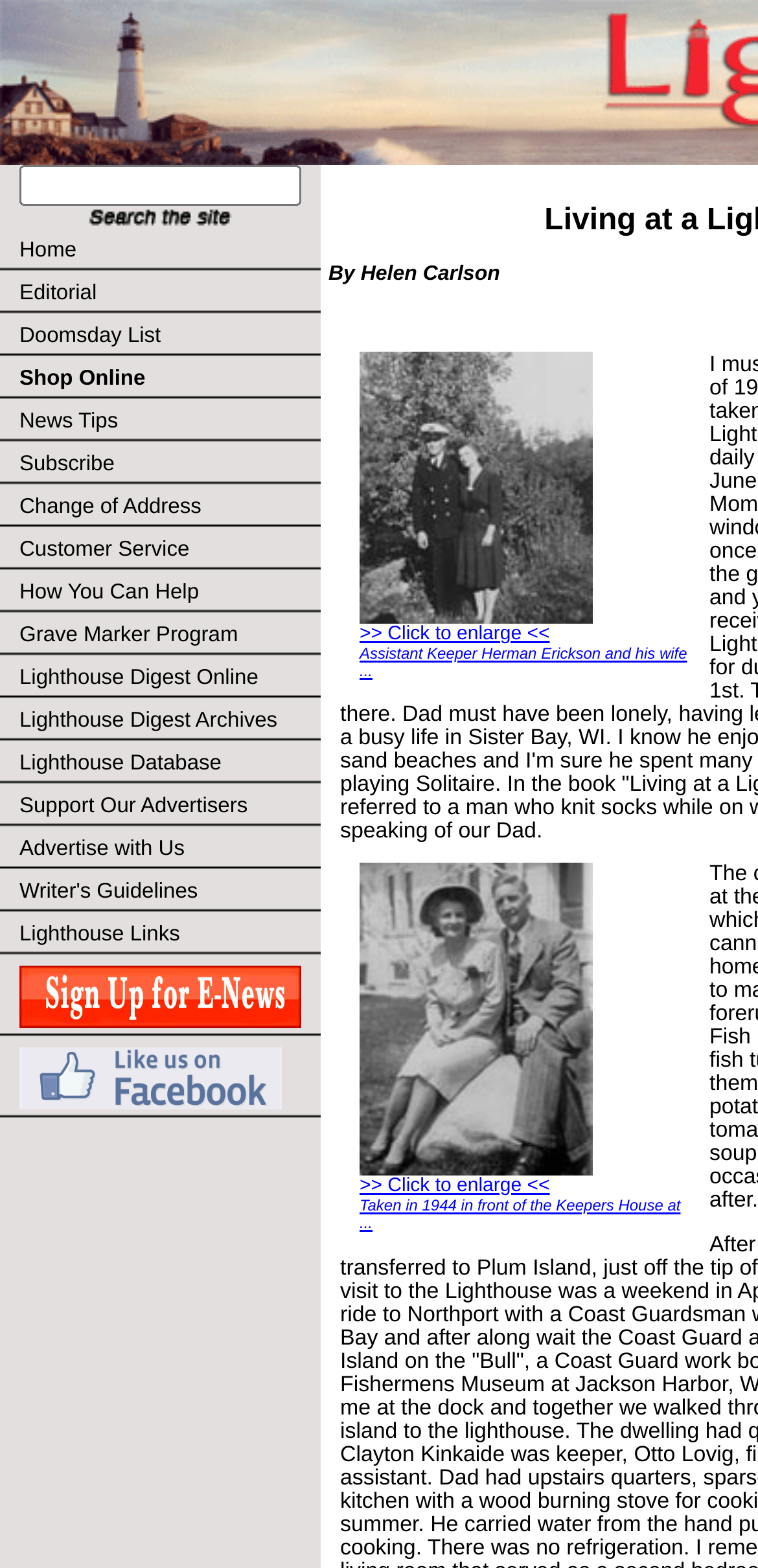Answer the following inquiry with a single word or phrase:
How many tables are in the webpage?

3